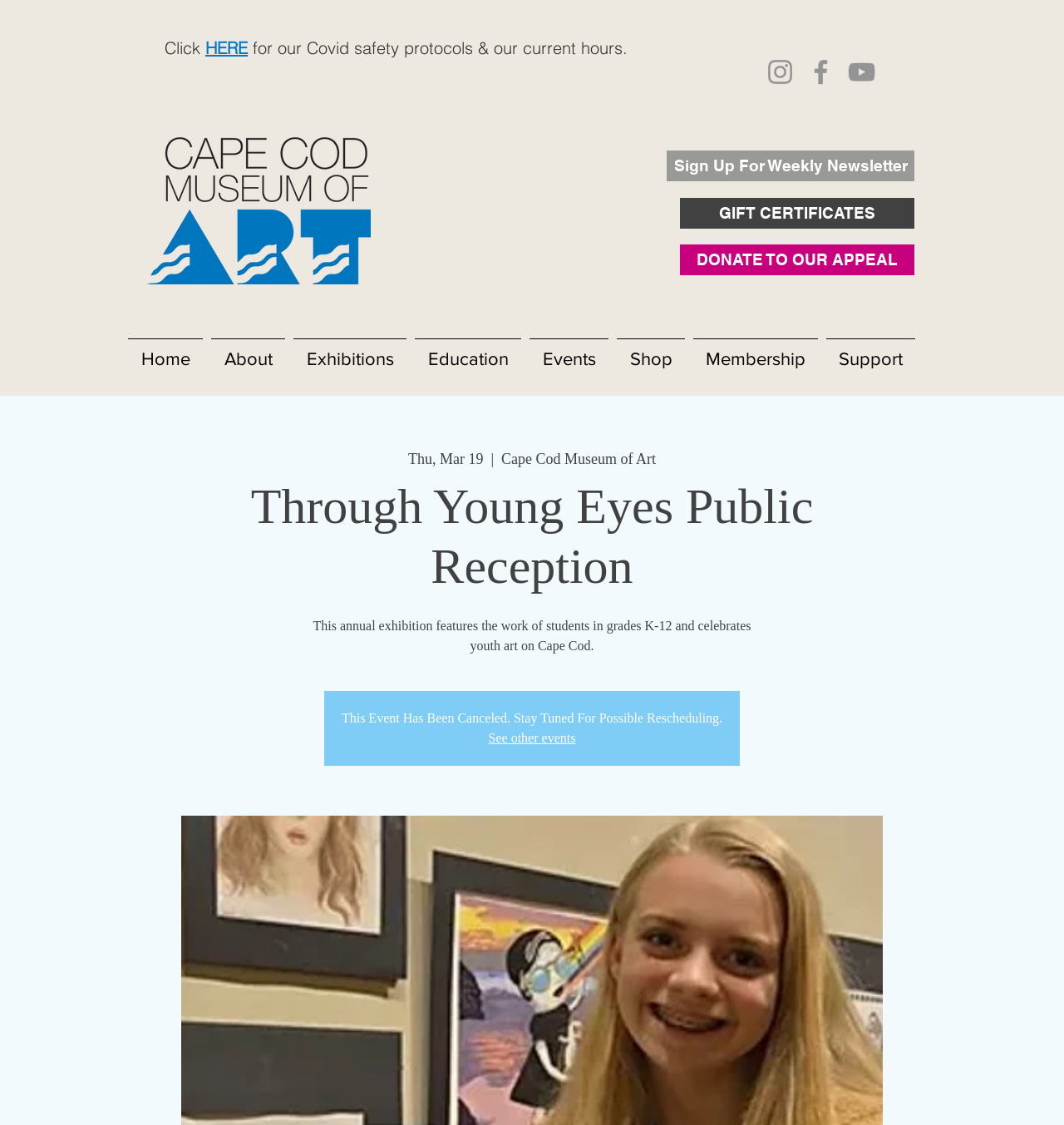Determine the heading of the webpage and extract its text content.

Through Young Eyes Public Reception